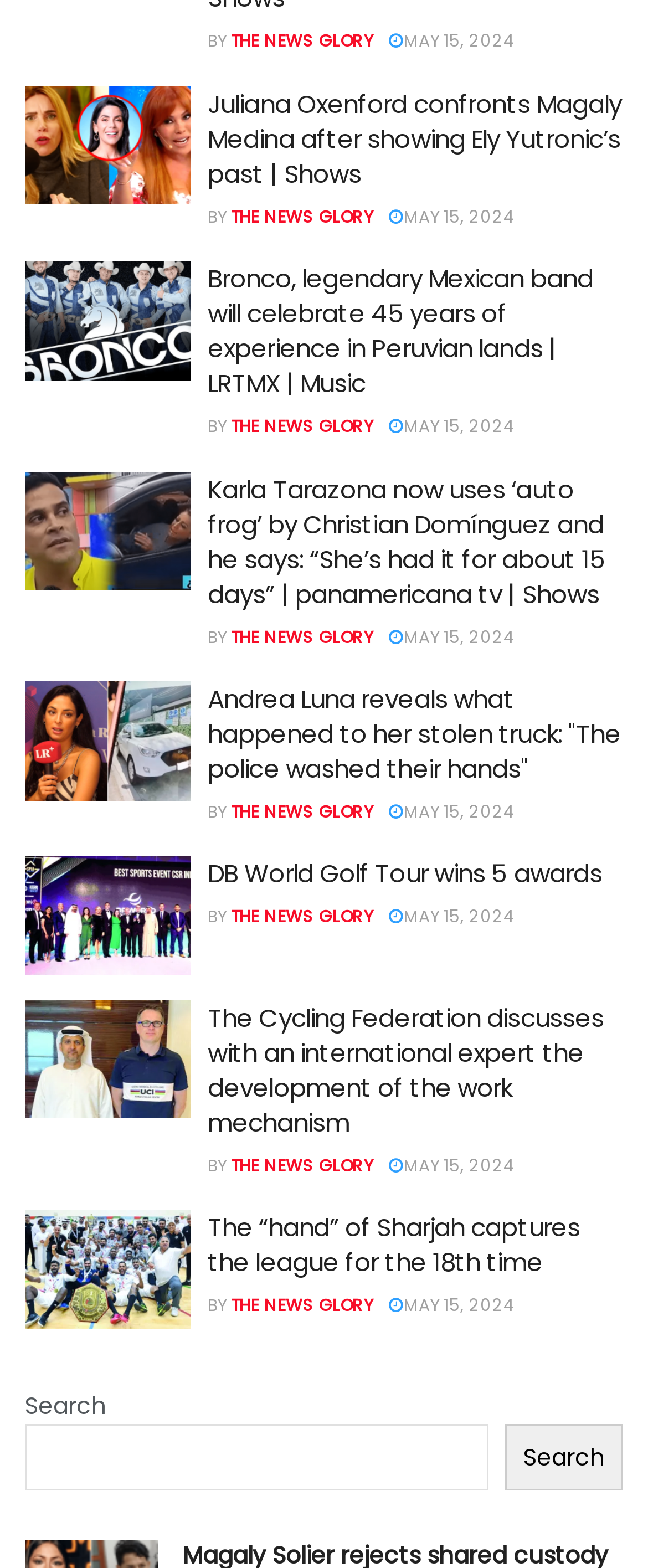What is the purpose of the search box?
Answer the question with just one word or phrase using the image.

To search for articles